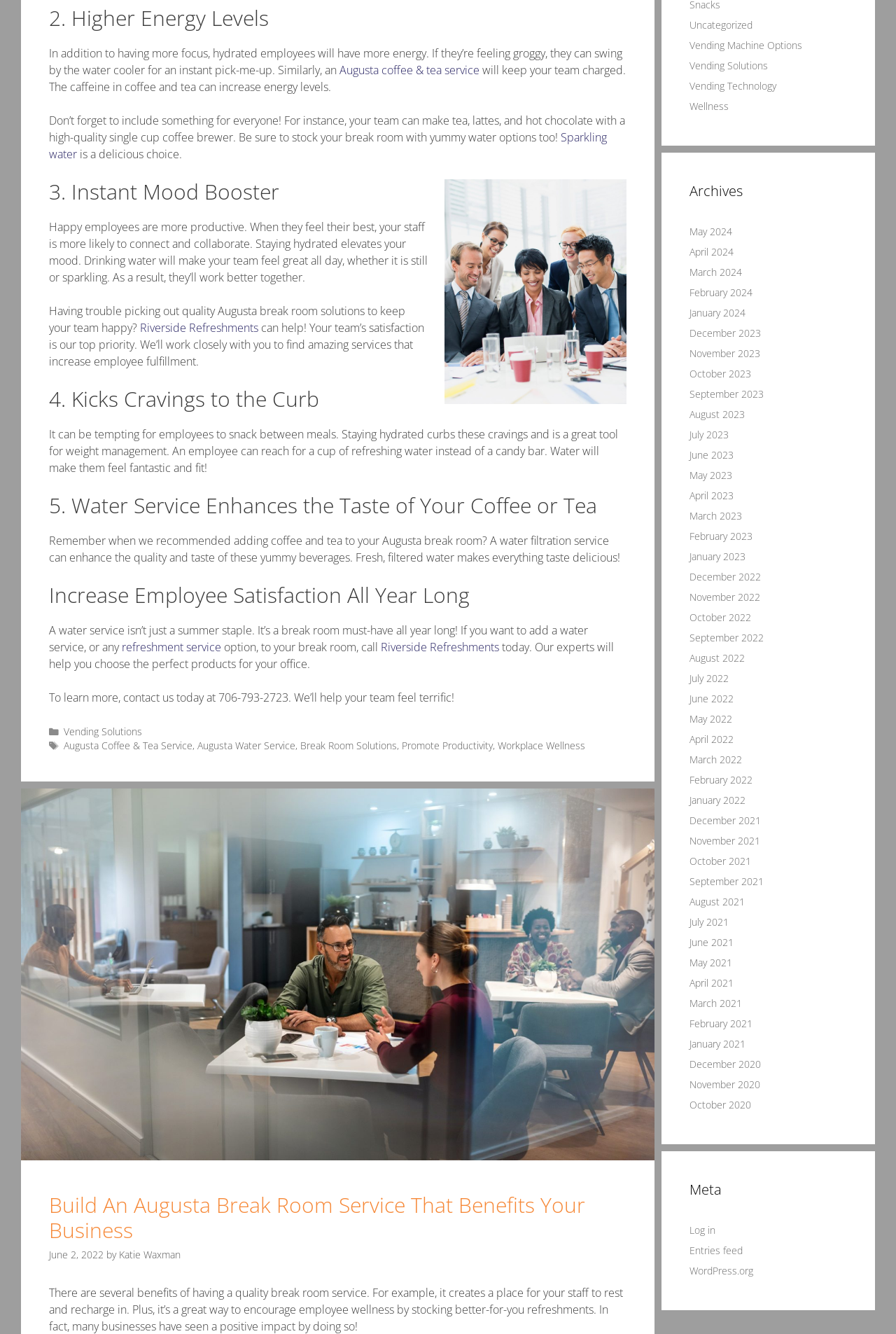Determine the bounding box coordinates of the region I should click to achieve the following instruction: "click the link to learn more about Augusta coffee and tea service". Ensure the bounding box coordinates are four float numbers between 0 and 1, i.e., [left, top, right, bottom].

[0.379, 0.047, 0.535, 0.058]